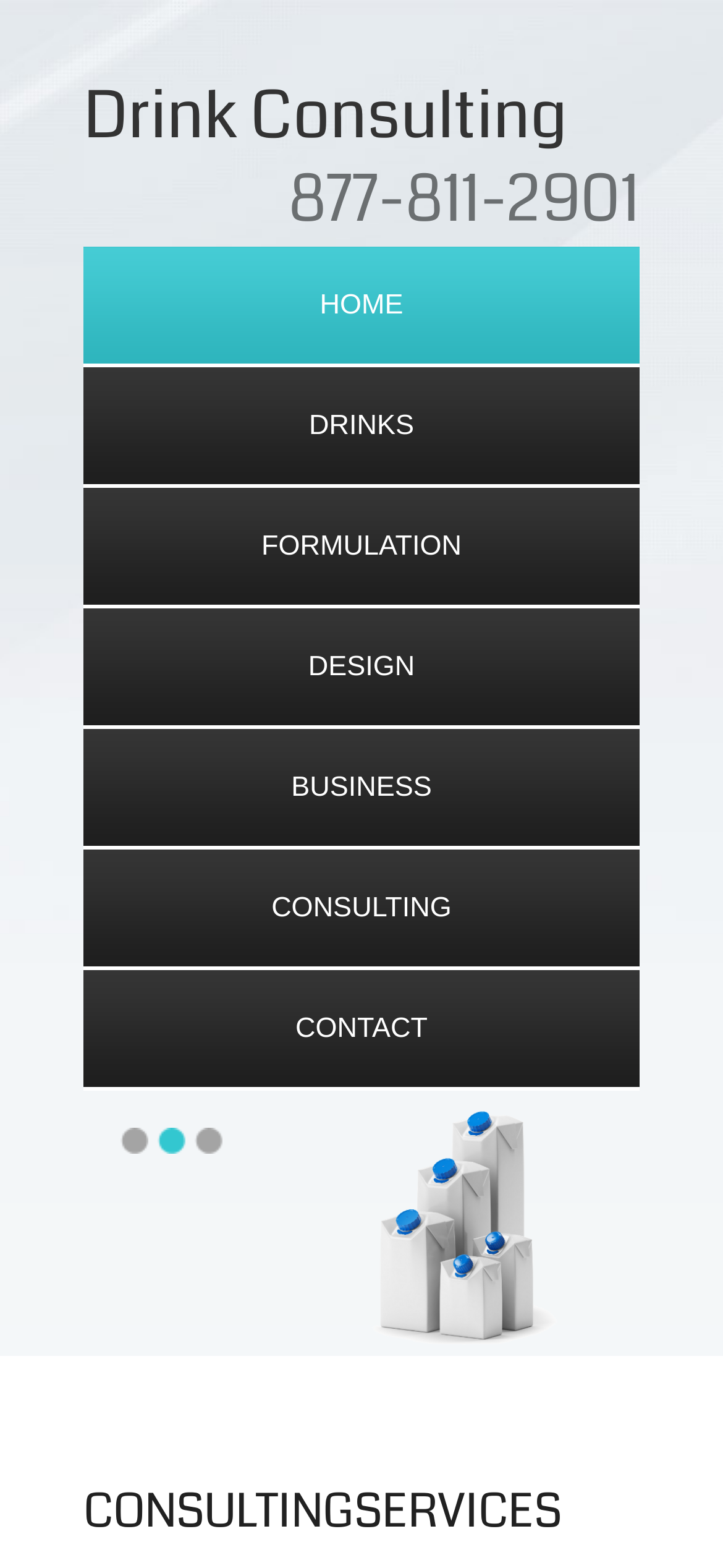Can you provide the bounding box coordinates for the element that should be clicked to implement the instruction: "View the article 'Here’s Everything You Should Know About GPT66X'"?

None